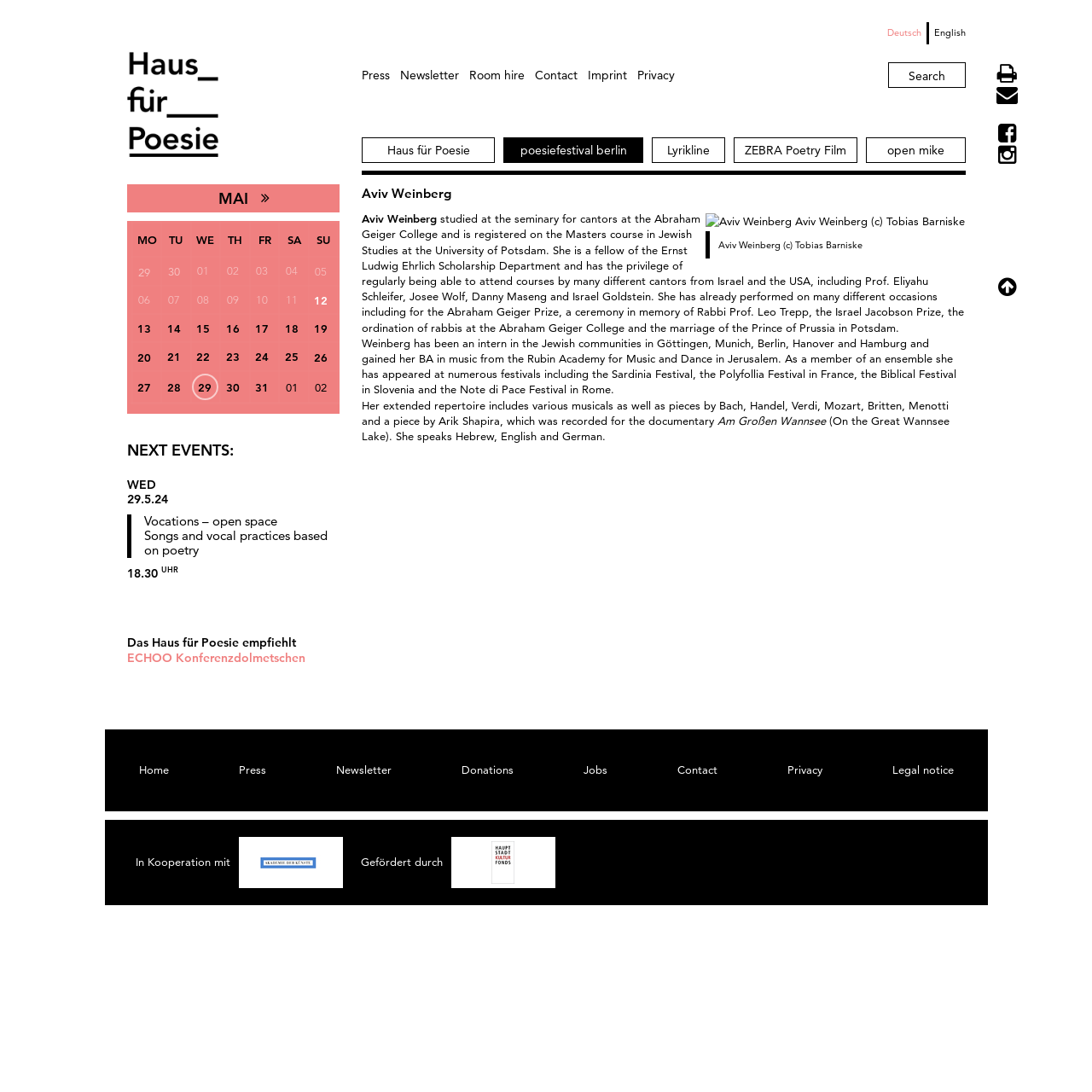Determine the bounding box coordinates of the clickable area required to perform the following instruction: "Search for something". The coordinates should be represented as four float numbers between 0 and 1: [left, top, right, bottom].

[0.813, 0.057, 0.884, 0.08]